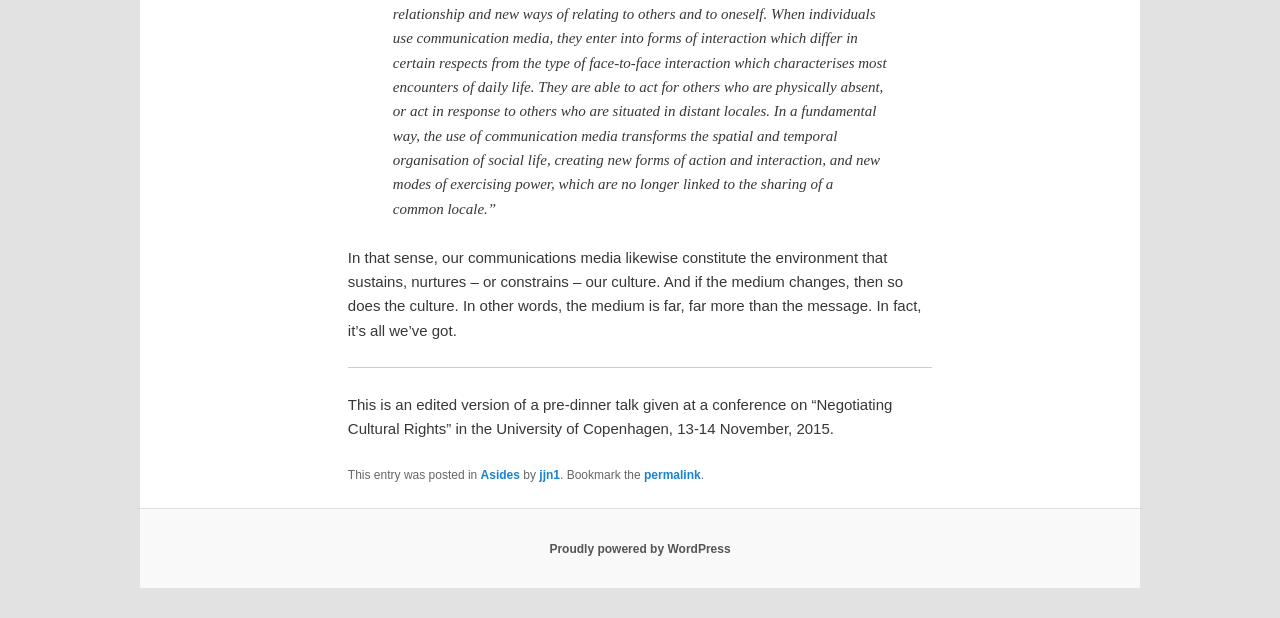Predict the bounding box coordinates of the UI element that matches this description: "permalink". The coordinates should be in the format [left, top, right, bottom] with each value between 0 and 1.

[0.503, 0.757, 0.547, 0.78]